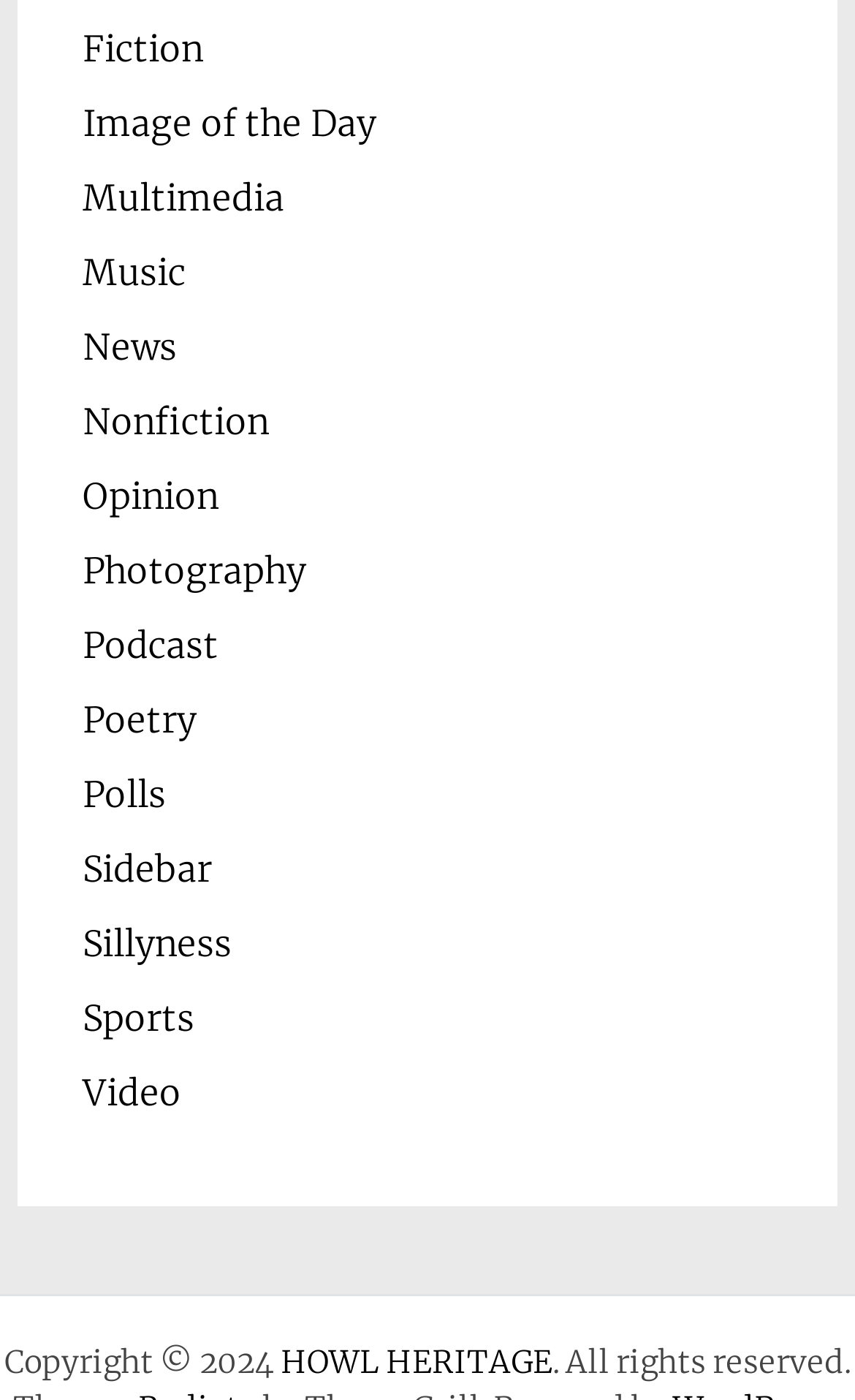Please find the bounding box coordinates for the clickable element needed to perform this instruction: "Visit Image of the Day".

[0.097, 0.072, 0.441, 0.103]